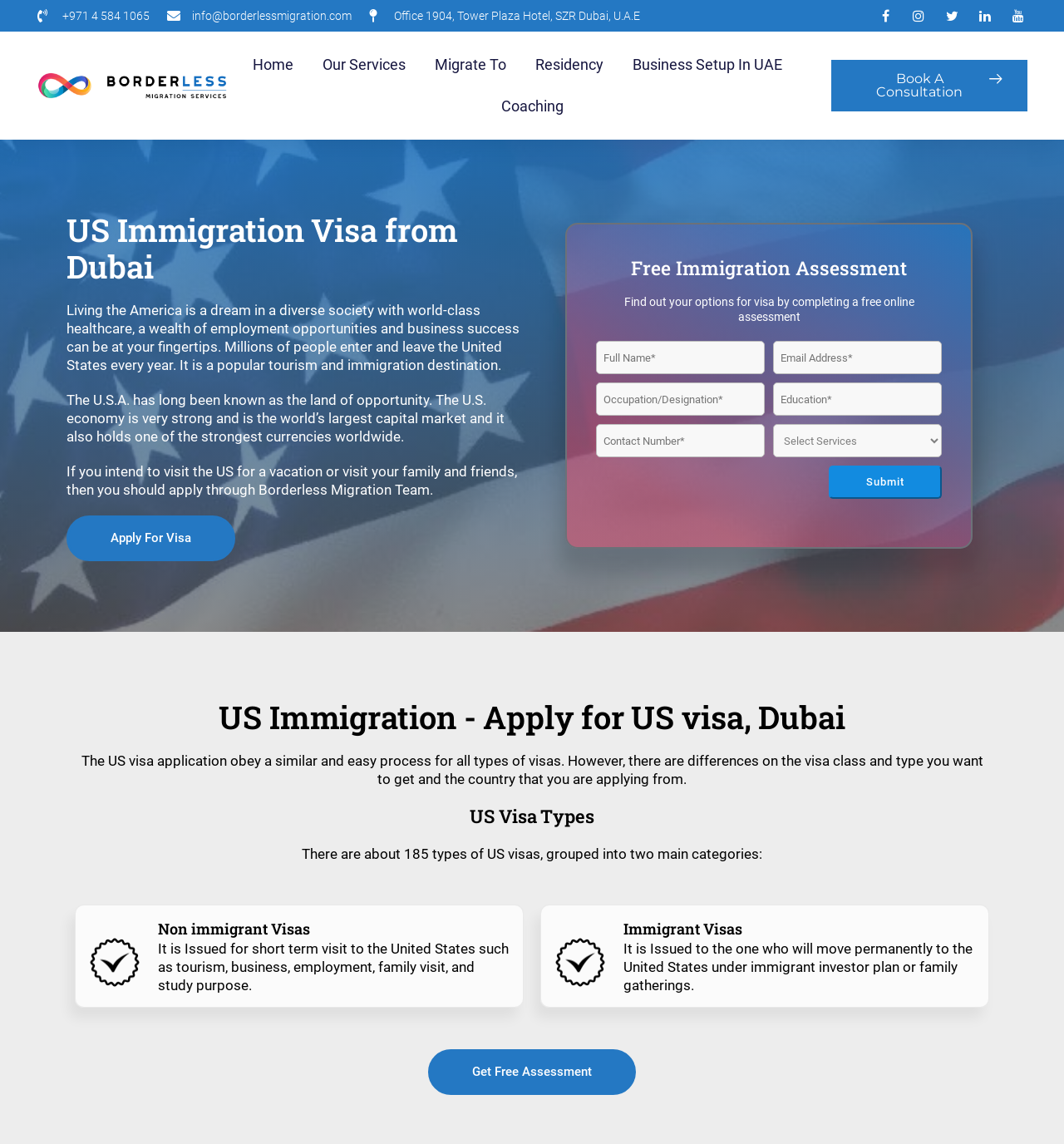Determine the bounding box for the UI element that matches this description: "value="Submit"".

[0.779, 0.407, 0.885, 0.436]